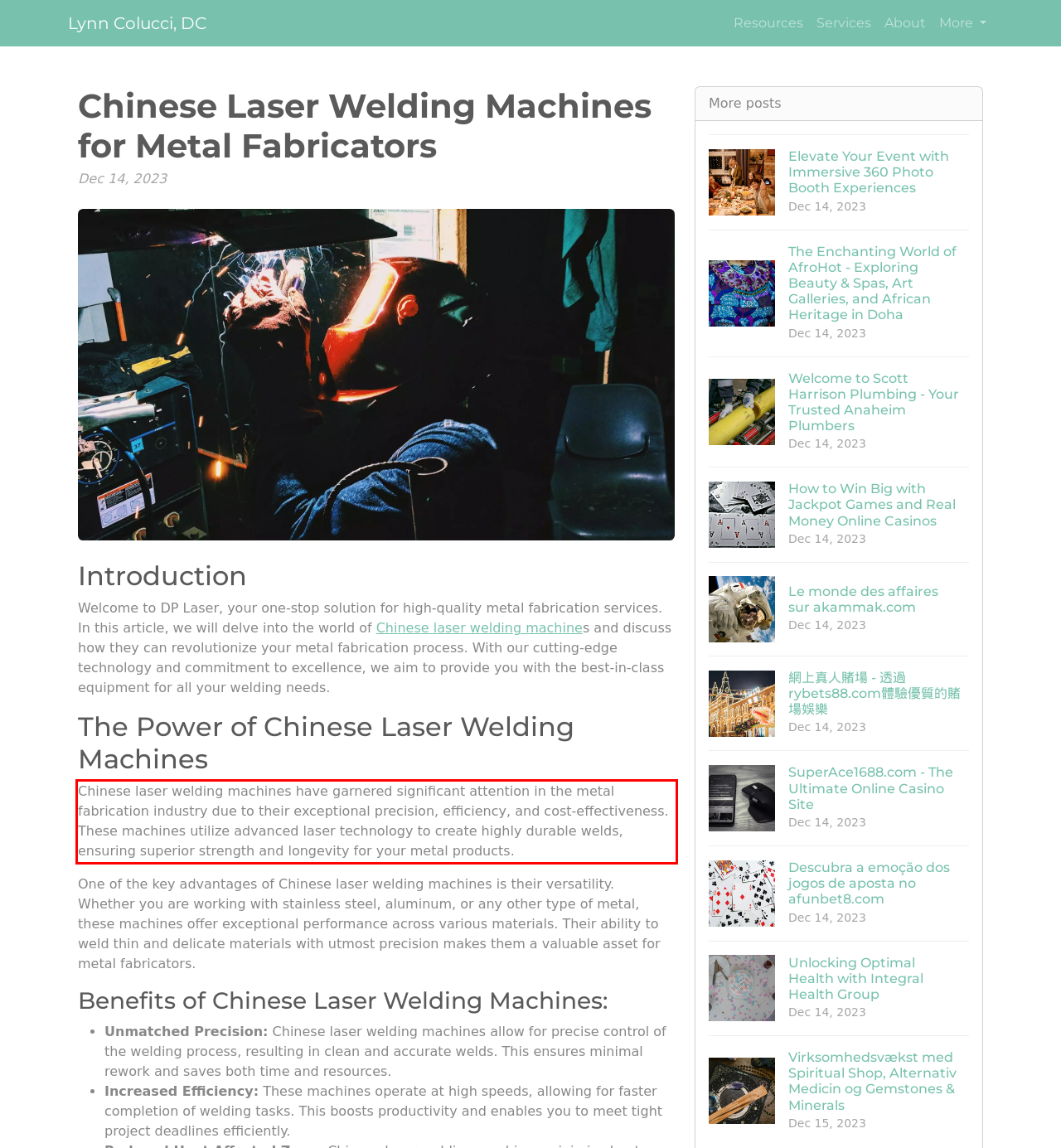Please analyze the screenshot of a webpage and extract the text content within the red bounding box using OCR.

Chinese laser welding machines have garnered significant attention in the metal fabrication industry due to their exceptional precision, efficiency, and cost-effectiveness. These machines utilize advanced laser technology to create highly durable welds, ensuring superior strength and longevity for your metal products.